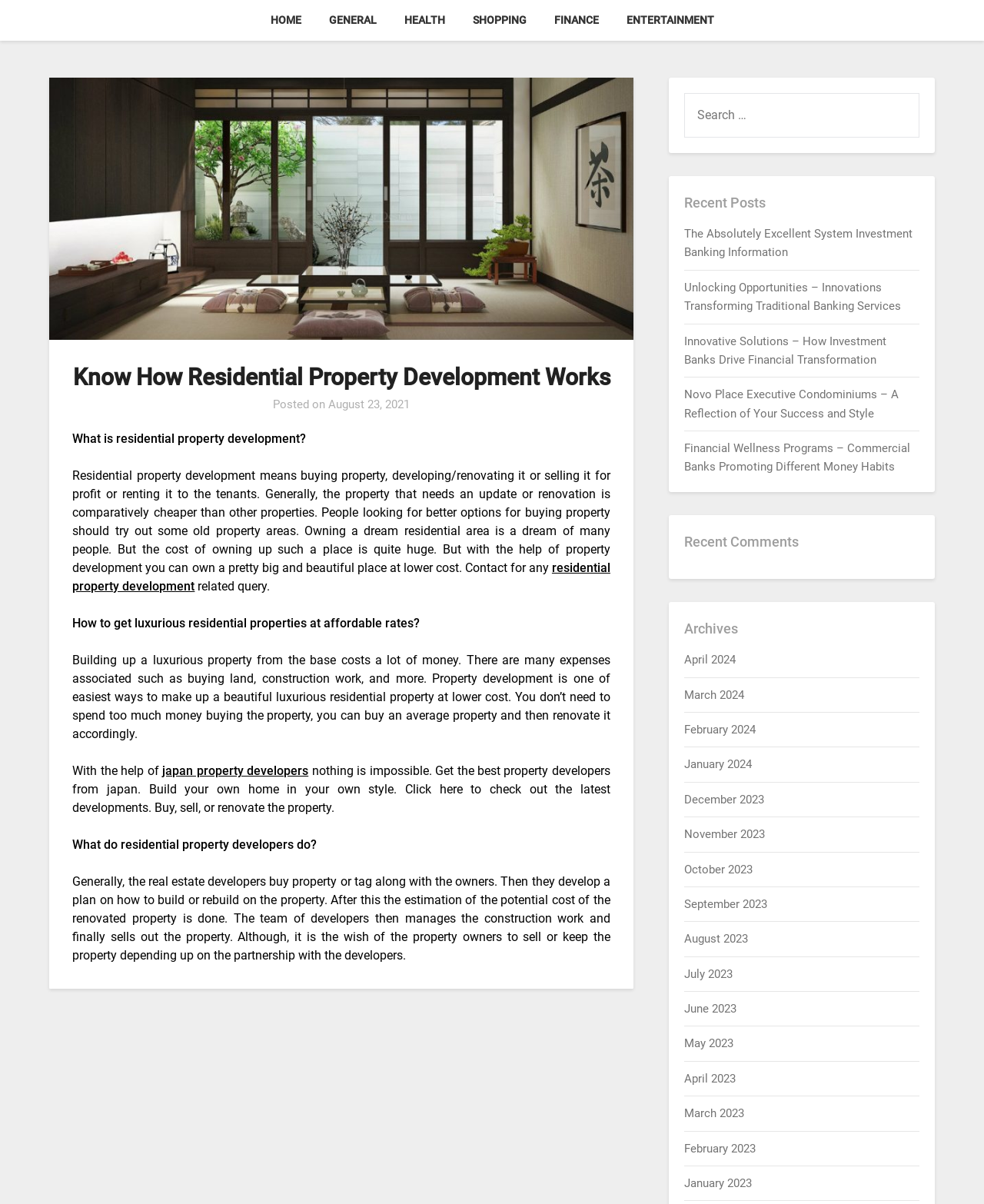Identify the bounding box coordinates for the element you need to click to achieve the following task: "Click the 'Home' link". Provide the bounding box coordinates as four float numbers between 0 and 1, in the form [left, top, right, bottom].

None